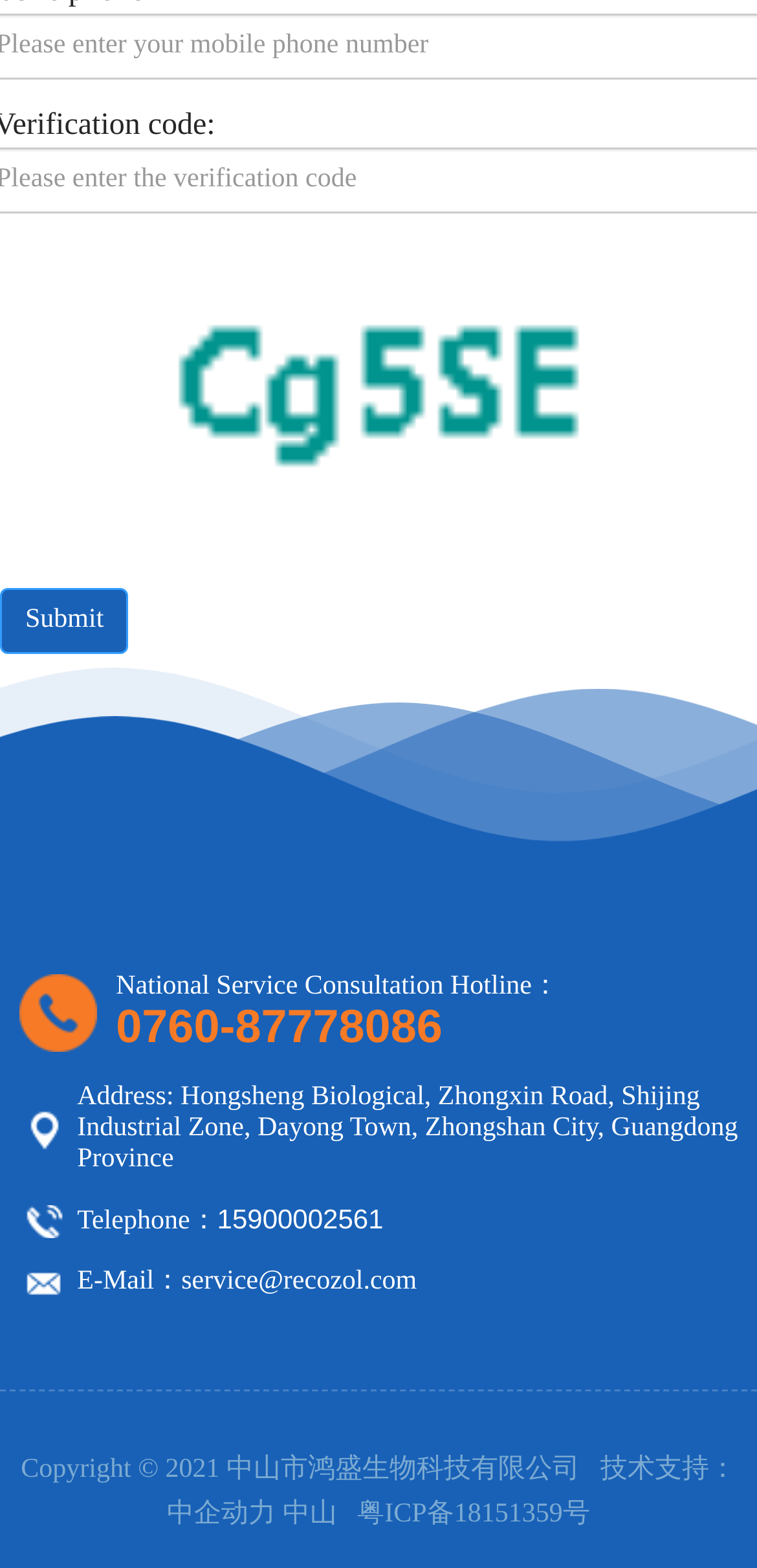Please answer the following question as detailed as possible based on the image: 
What is the hotline number for national service consultation?

The hotline number can be found in the middle section of the webpage, where it says 'National Service Consultation Hotline：' followed by the link '0760-87778086'.